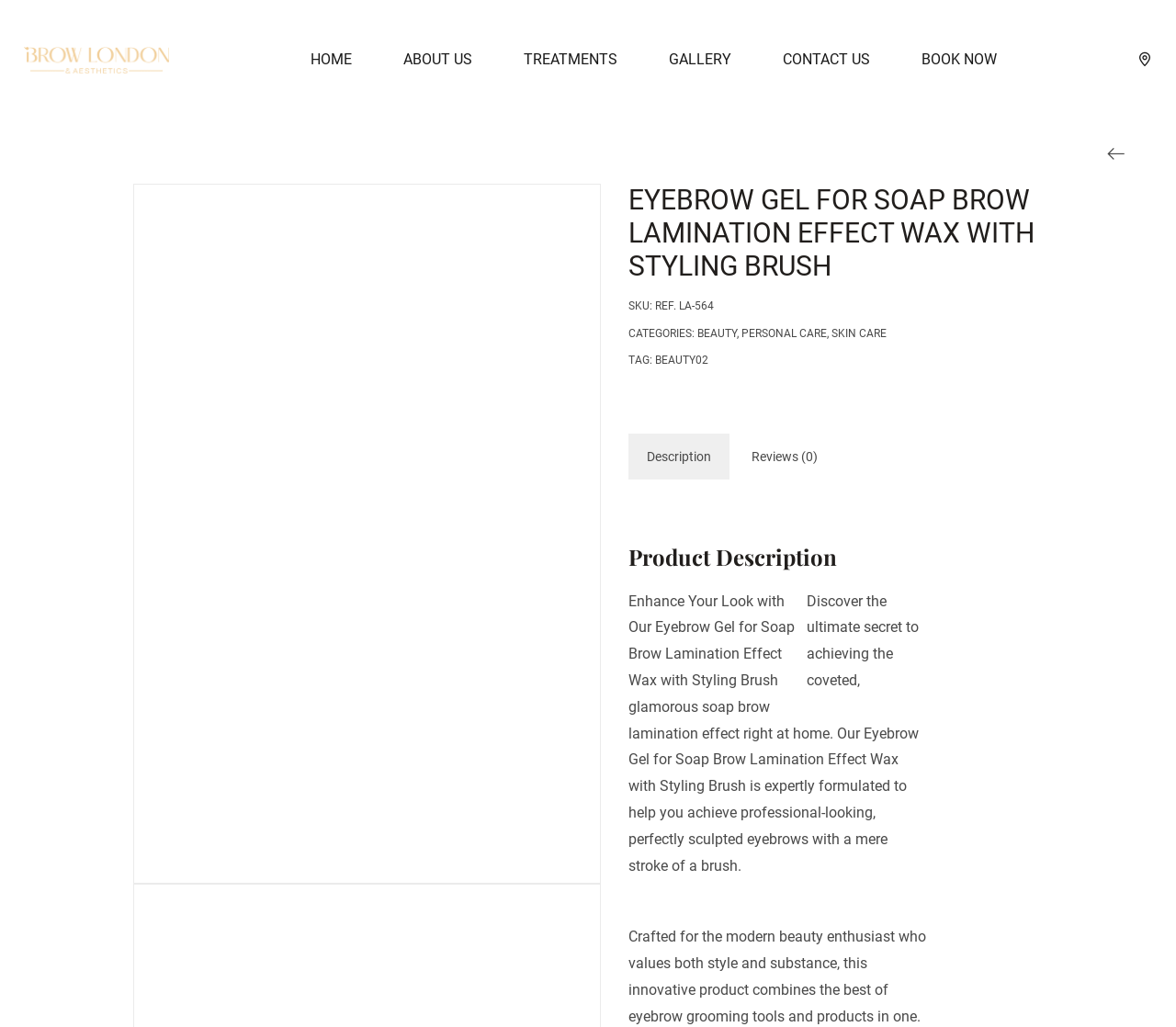Please identify the bounding box coordinates of the clickable area that will fulfill the following instruction: "Click the HOME link". The coordinates should be in the format of four float numbers between 0 and 1, i.e., [left, top, right, bottom].

[0.242, 0.0, 0.321, 0.116]